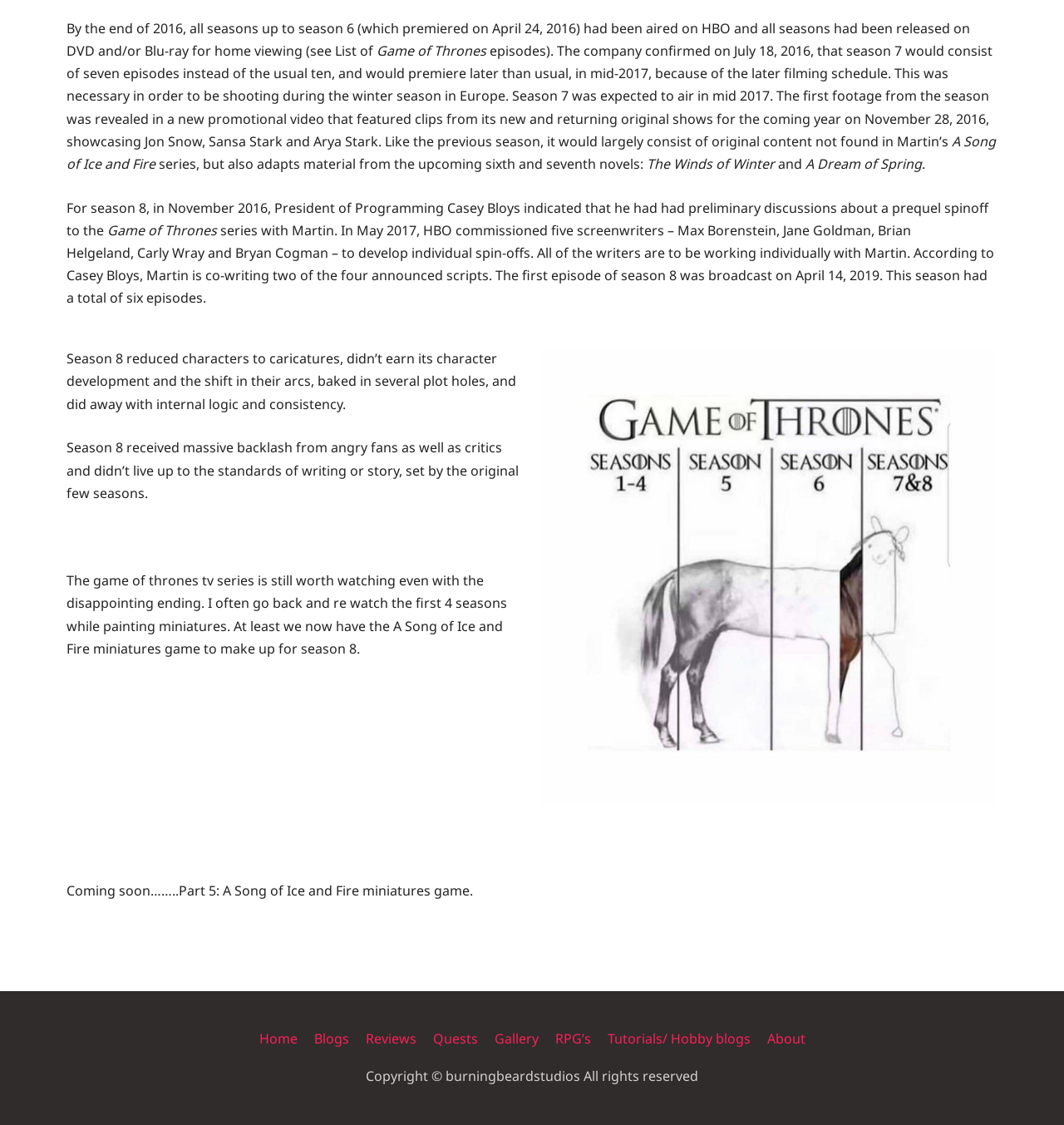What is the name of the book series adapted by Game of Thrones?
Answer the question with a detailed explanation, including all necessary information.

The webpage mentions that the TV series adapts material from the book series 'A Song of Ice and Fire' by George R. R. Martin.